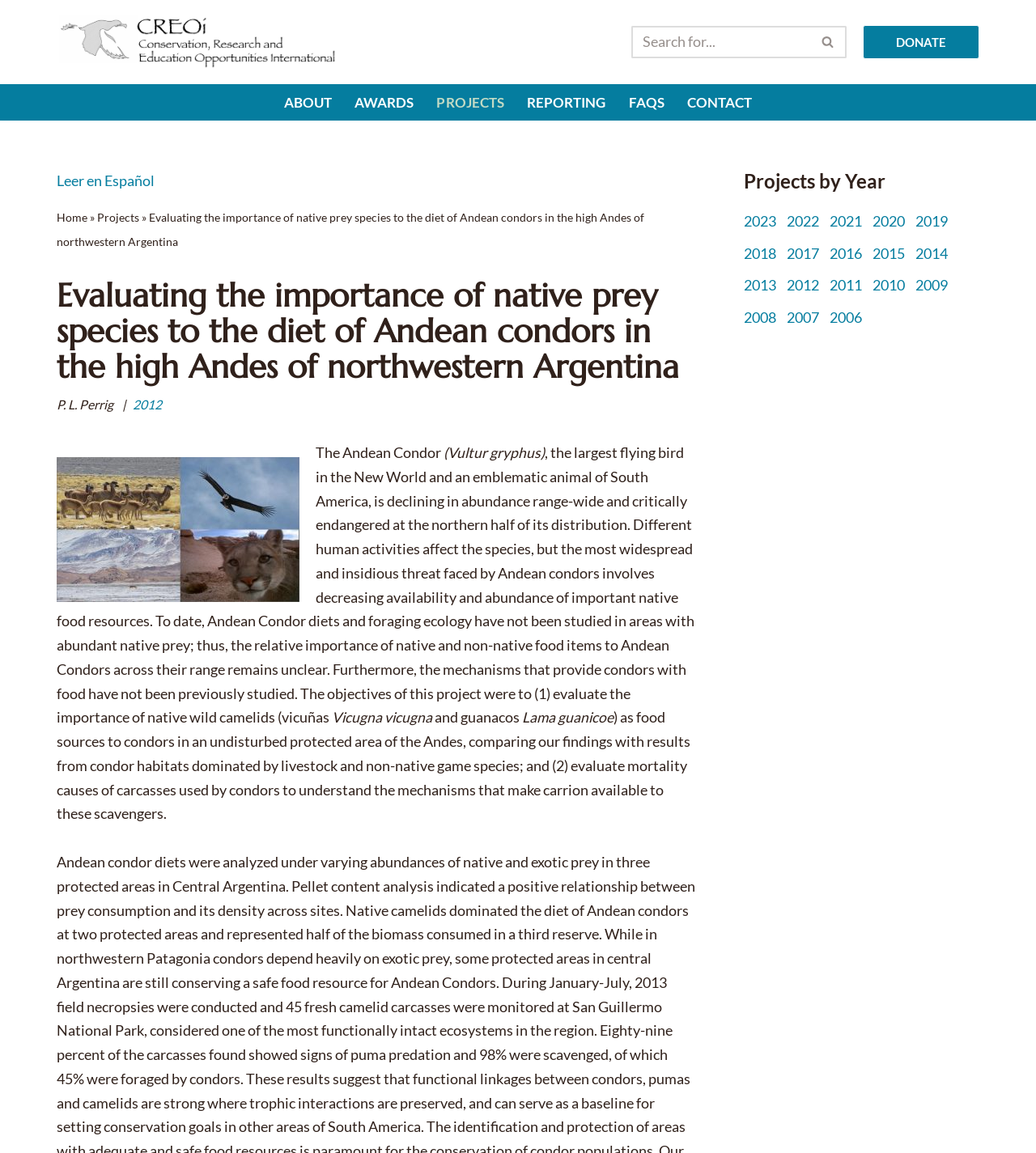What is the purpose of the search box?
Refer to the image and provide a thorough answer to the question.

The search box is located in the top-right corner of the webpage, and it has a button labeled 'Search' next to it. This suggests that the purpose of the search box is to allow users to search for specific content within the website.